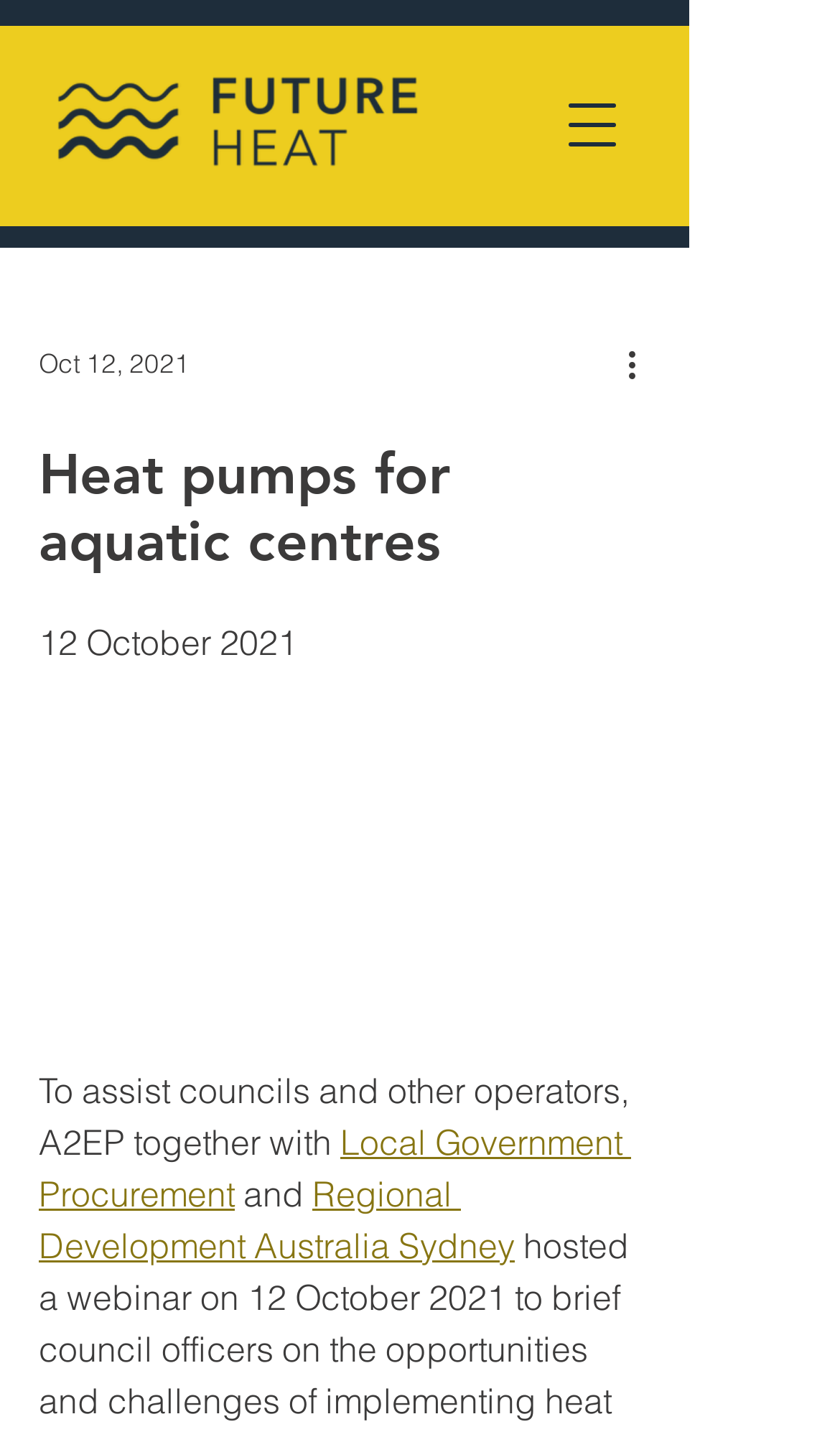Please extract the webpage's main title and generate its text content.

Heat pumps for aquatic centres